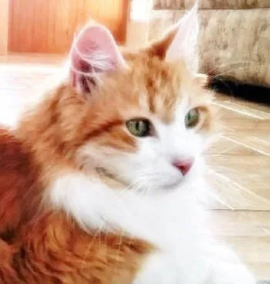Analyze the image and describe all key details you can observe.

The image features a stunning Maine Coon cat named Patrick O’Mallery. With a luxurious coat of orange and white fur, he exudes charm and charisma. His striking green eyes and prominent ear tufts contribute to his captivating presence. Patrick is approximately seven years old and has a gentle demeanor, having faced challenges in his past, including dental issues that require attention. This handsome feline is currently in need of special dental care, highlighting the importance of support for his well-being. The image captures him in a moment of rest, showcasing his elegant features against a soft, neutral background.